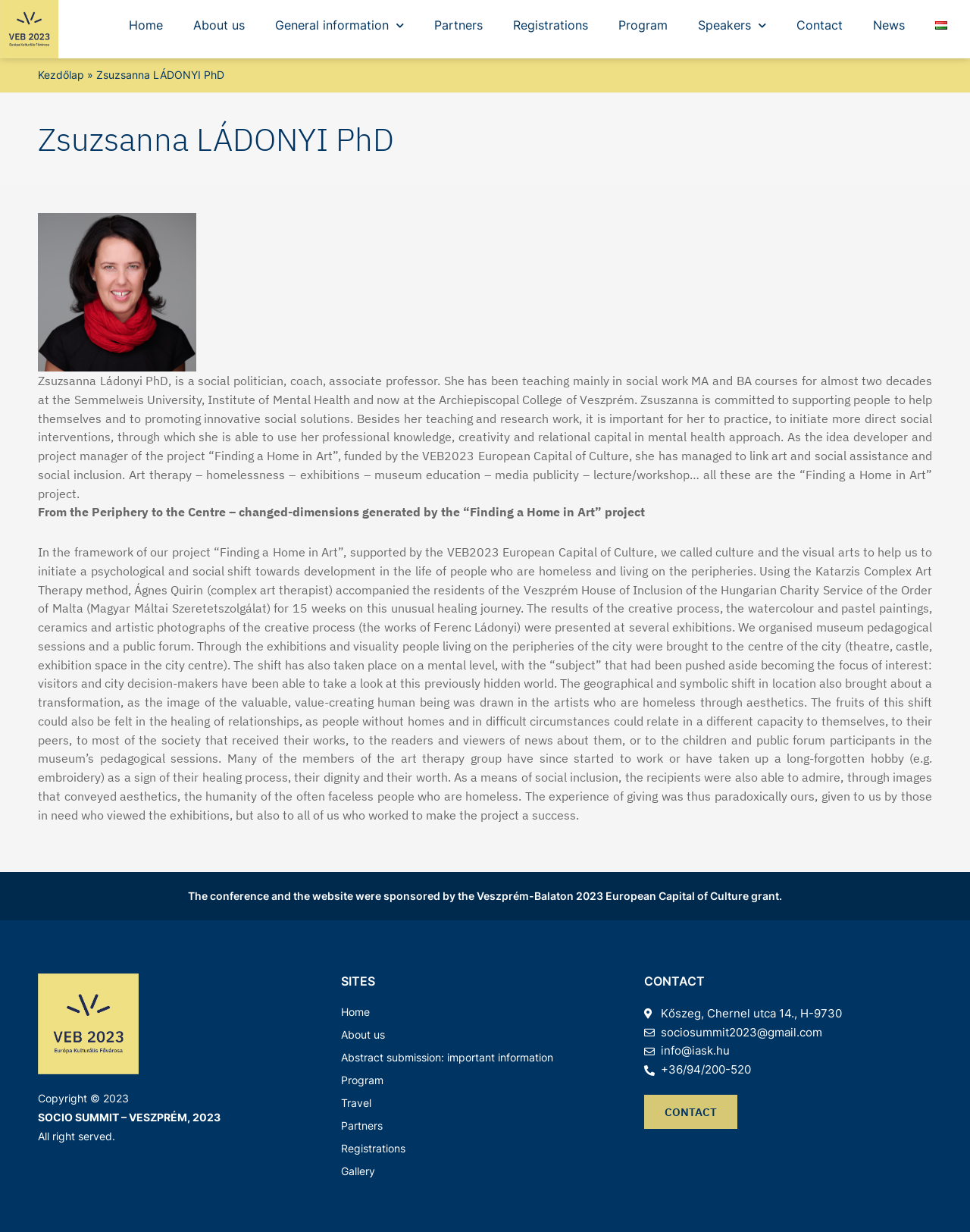Please answer the following question using a single word or phrase: 
What is the name of the social politician?

Zsuzsanna Ládonyi